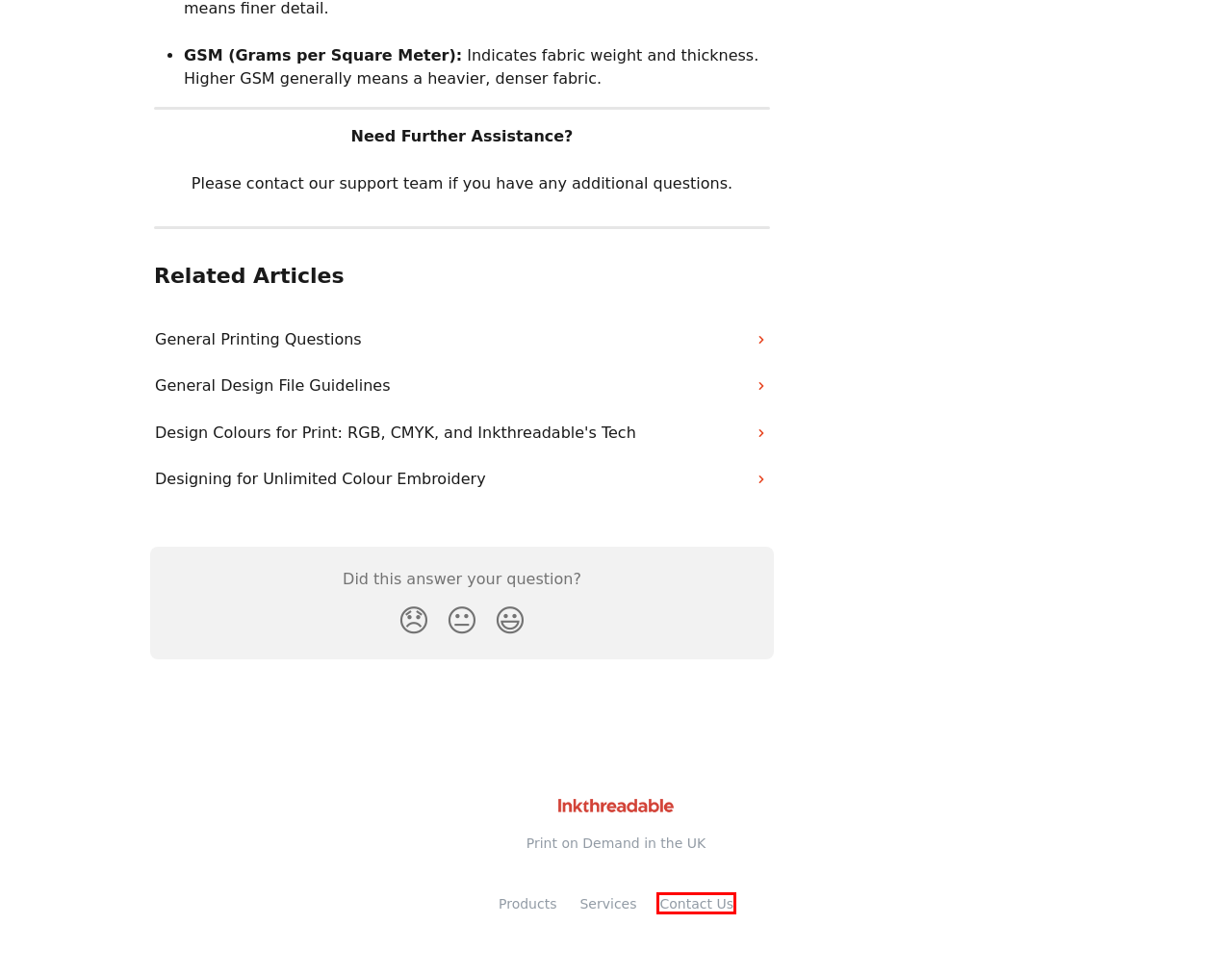A screenshot of a webpage is given with a red bounding box around a UI element. Choose the description that best matches the new webpage shown after clicking the element within the red bounding box. Here are the candidates:
A. Designing for Unlimited Colour Embroidery | Inkthreadable Help Centre
B. Inkthreadable | UK Print on demand & Custom printed clothing
C. General Printing Questions | Inkthreadable Help Centre
D. General Design File Guidelines | Inkthreadable Help Centre
E. Custom printed products on demand
F. Contact Inkthreadable - UK based clothing & accessory drop shipper
G. Design Colours for Print: RGB, CMYK, and Inkthreadable's Tech | Inkthreadable Help Centre
H. What is Direct to Garment Printing (DTG)?

F